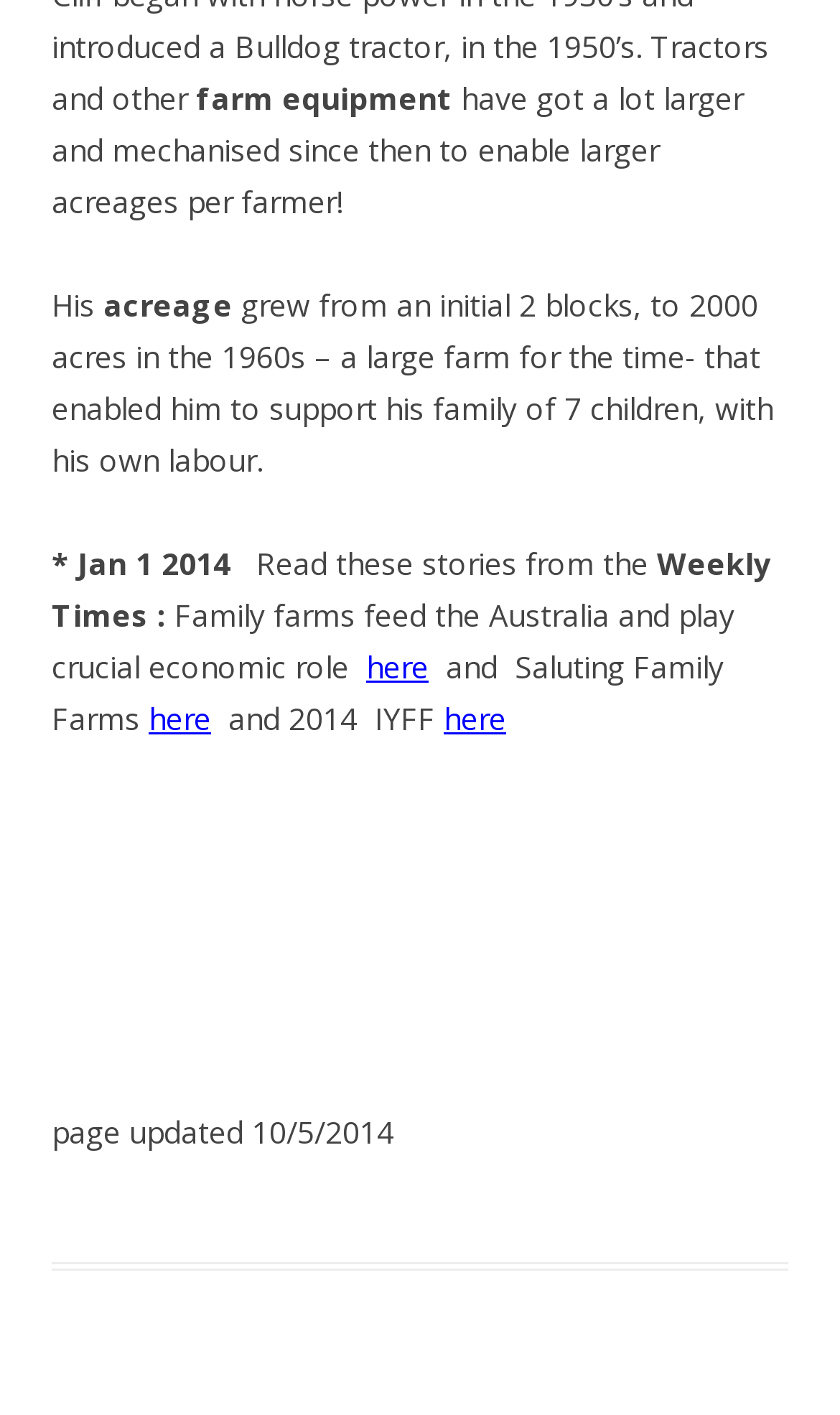When was the webpage last updated?
Please use the image to deliver a detailed and complete answer.

The webpage was last updated on '10/5/2014', as indicated by the static text 'page updated 10/5/2014' at the bottom of the page.